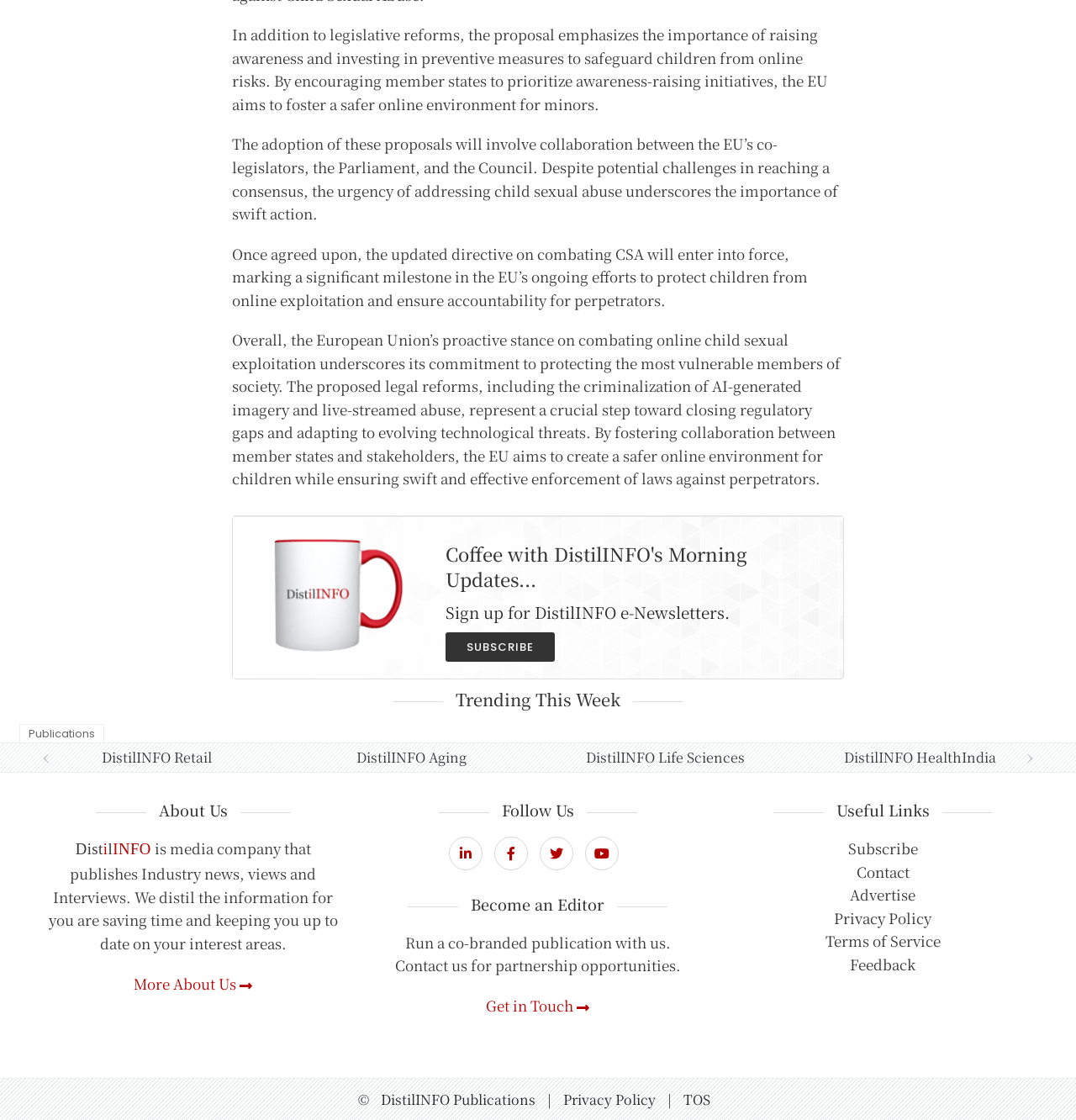Identify the bounding box coordinates for the region to click in order to carry out this instruction: "View DistilINFO publications". Provide the coordinates using four float numbers between 0 and 1, formatted as [left, top, right, bottom].

[0.354, 0.972, 0.497, 0.991]